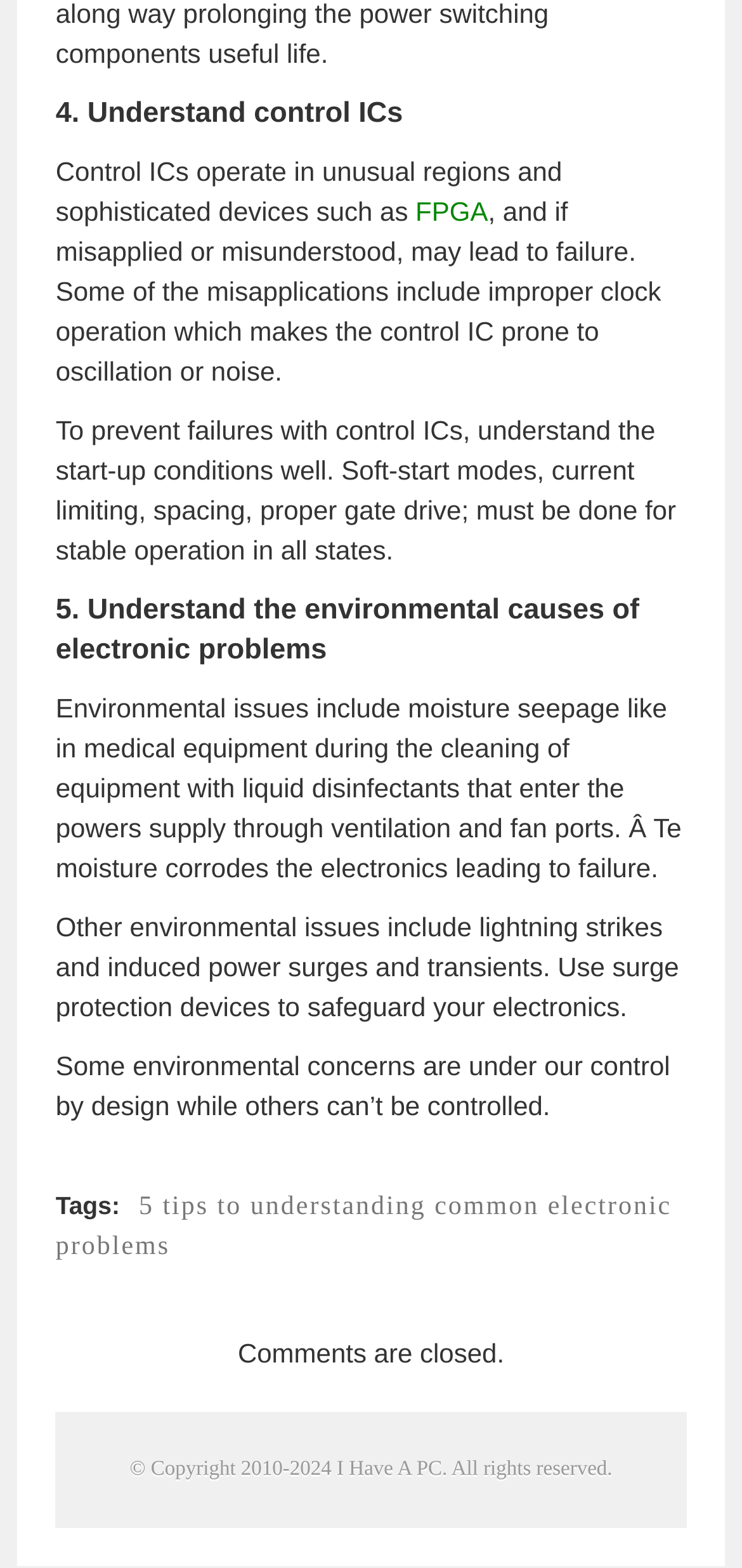What can cause corrosion in electronics?
Please give a detailed and elaborate answer to the question.

The text states that environmental issues include moisture seepage, like in medical equipment during the cleaning of equipment with liquid disinfectants that enter the power supply through ventilation and fan ports, which can corrode the electronics leading to failure.